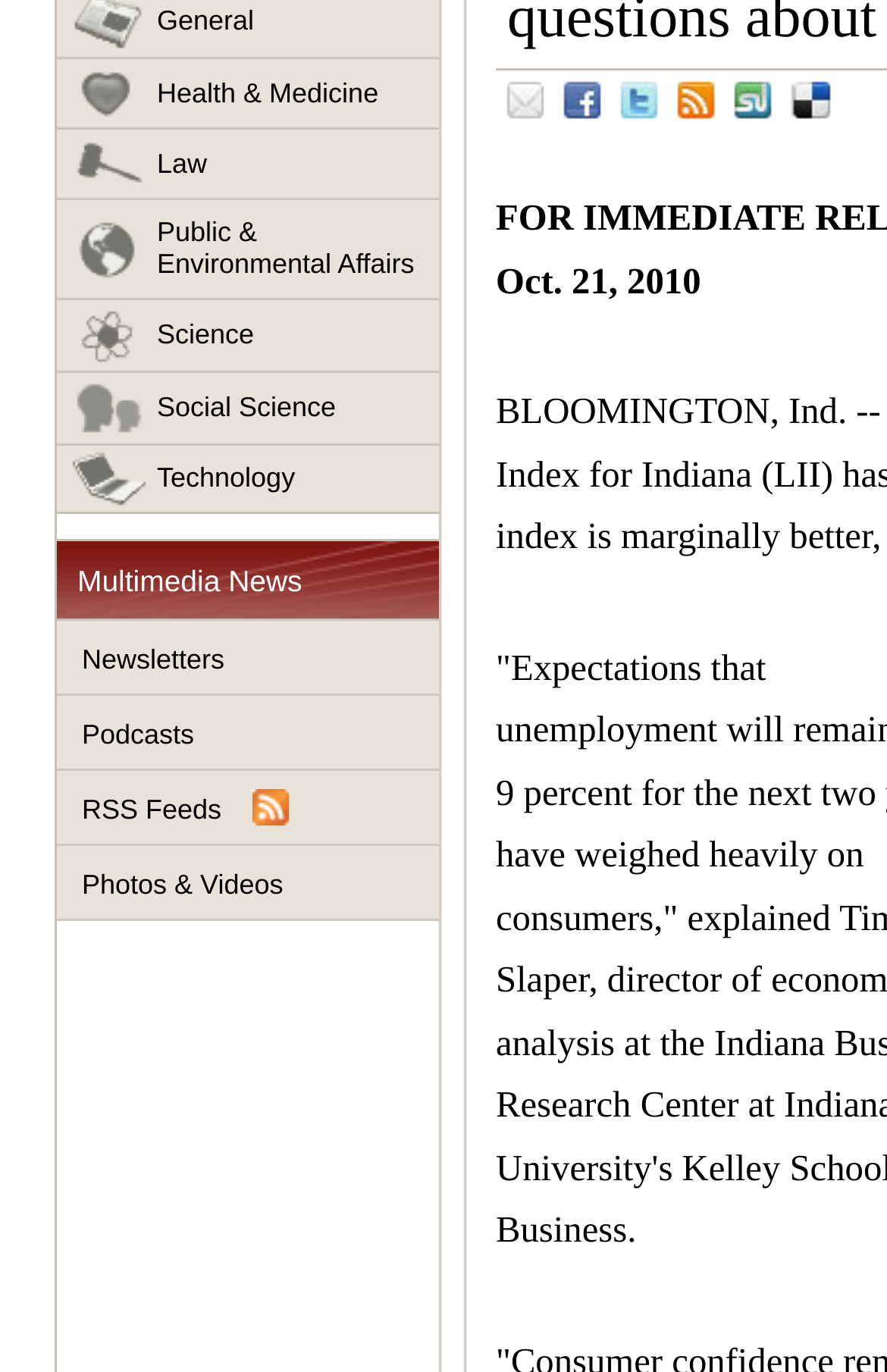Find the bounding box coordinates for the UI element whose description is: "Health & Medicine". The coordinates should be four float numbers between 0 and 1, in the format [left, top, right, bottom].

[0.064, 0.043, 0.495, 0.094]